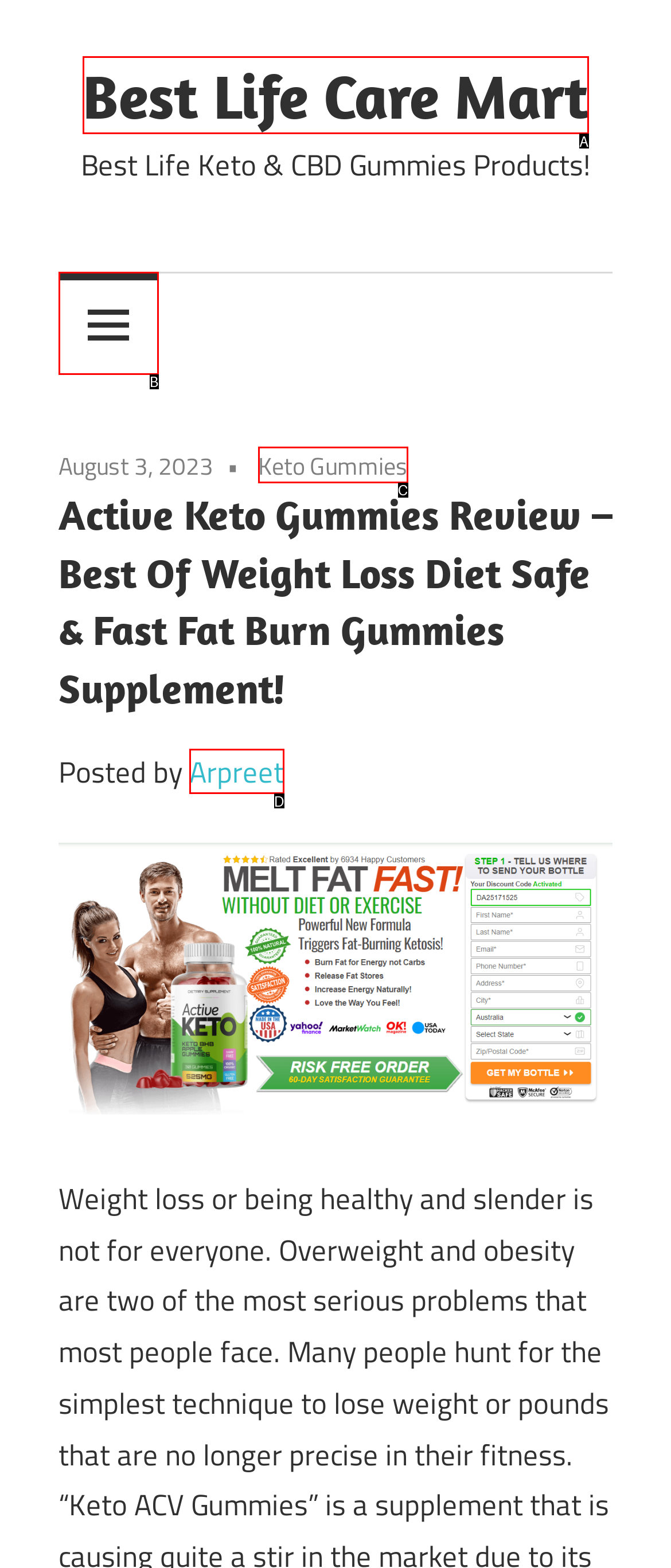Find the option that aligns with: title="go to the quoted post"
Provide the letter of the corresponding option.

None